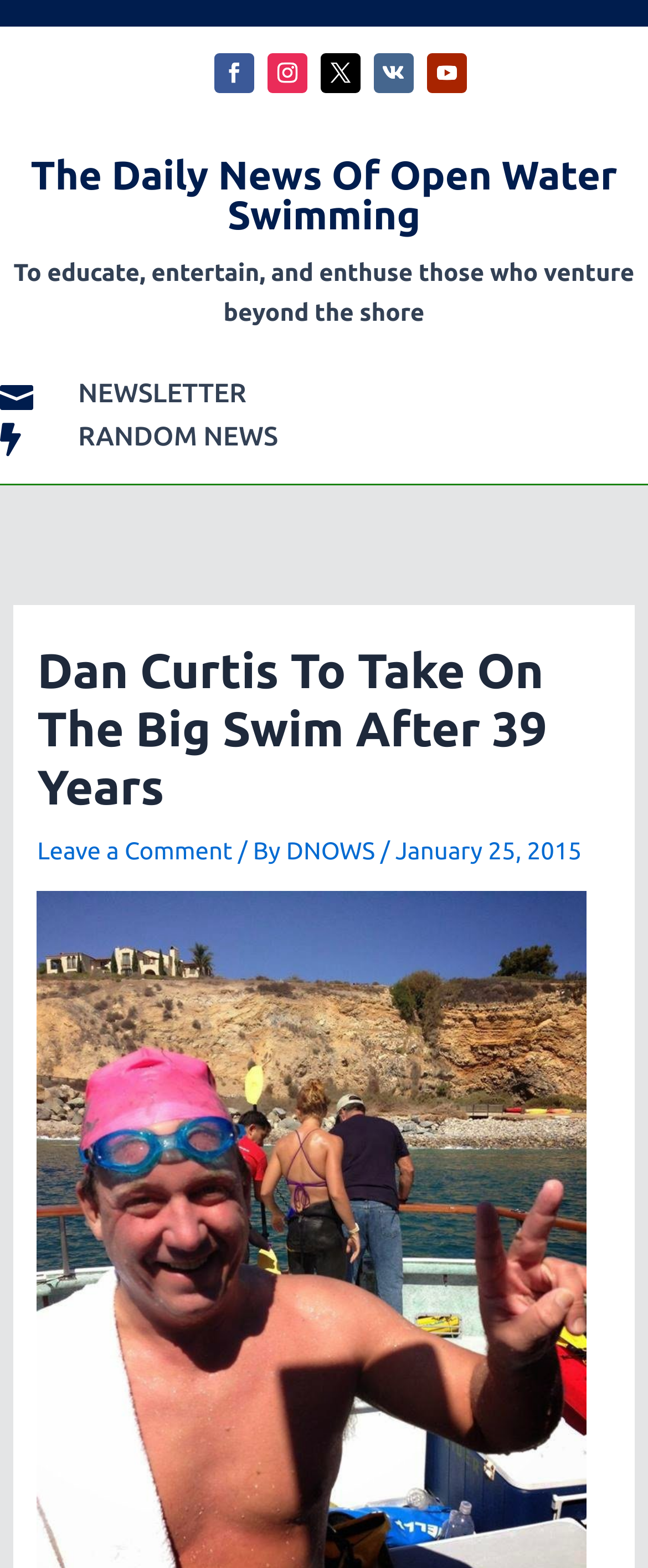Identify the bounding box for the described UI element: "Leave a Comment".

[0.058, 0.533, 0.359, 0.551]